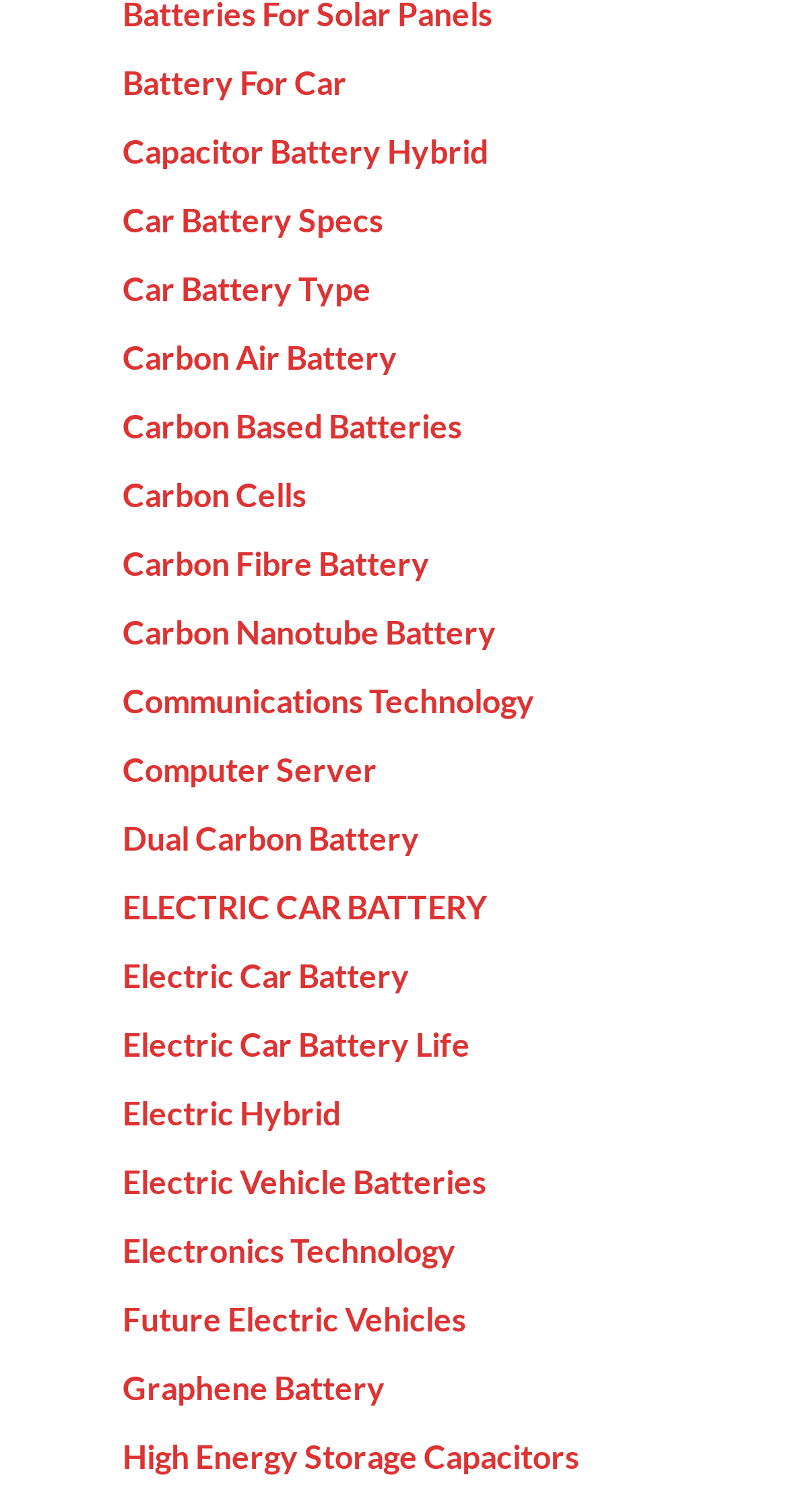Are there any links related to graphene?
Please answer using one word or phrase, based on the screenshot.

Yes